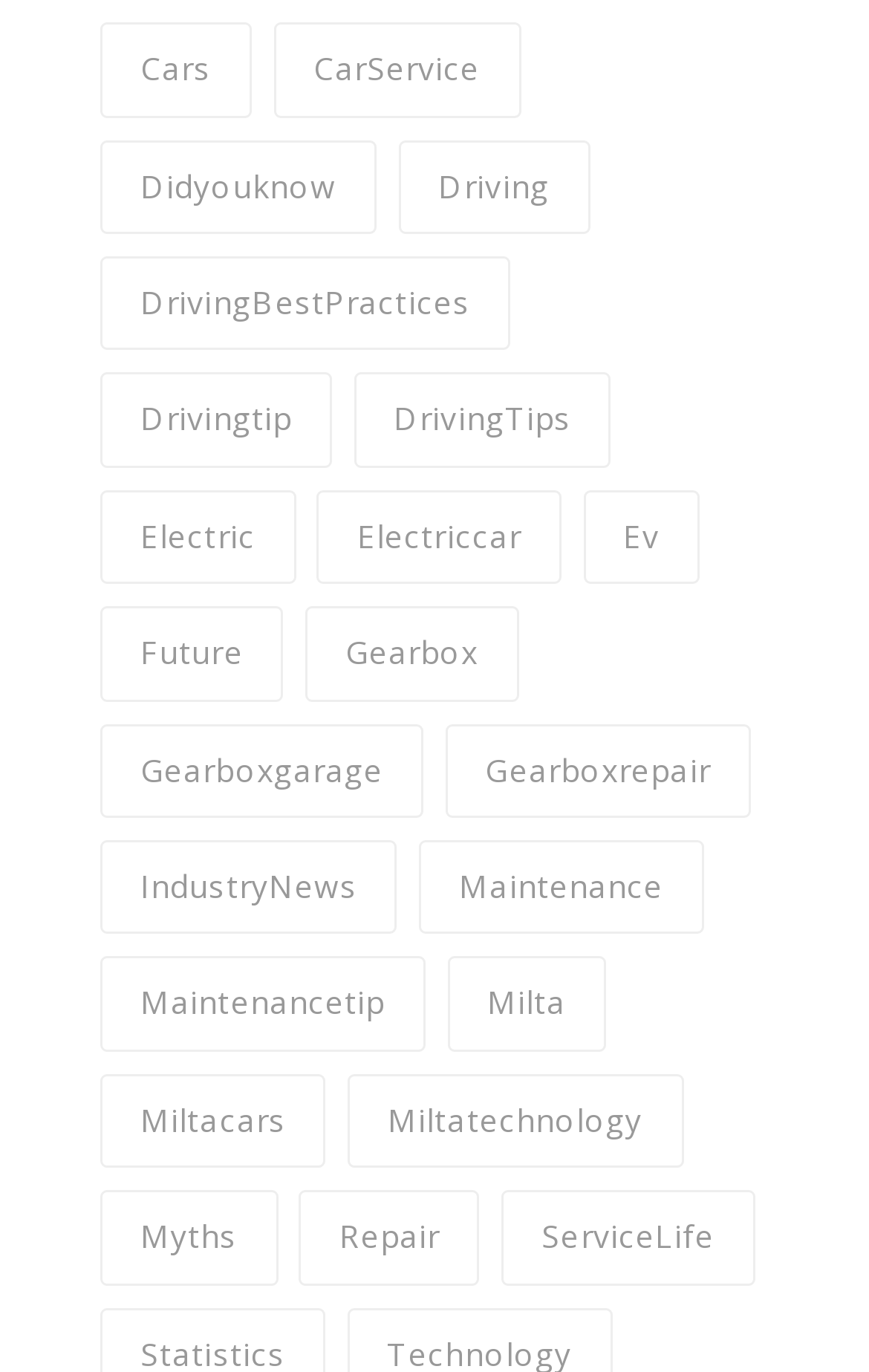What is the first link on the webpage?
Answer the question with a single word or phrase derived from the image.

Cars